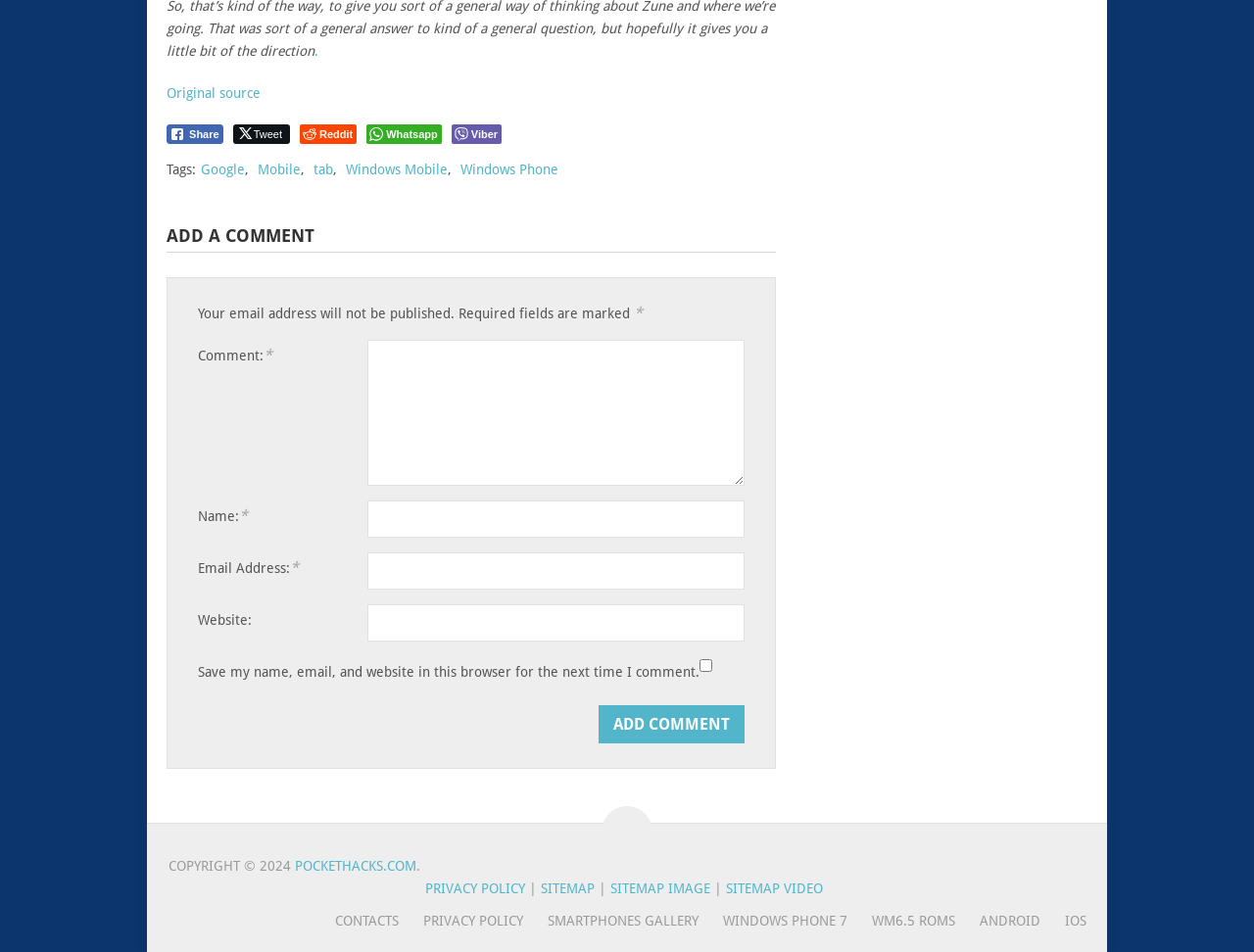Please identify the bounding box coordinates of the area I need to click to accomplish the following instruction: "Click on the 'ADD COMMENT' button".

[0.477, 0.741, 0.593, 0.781]